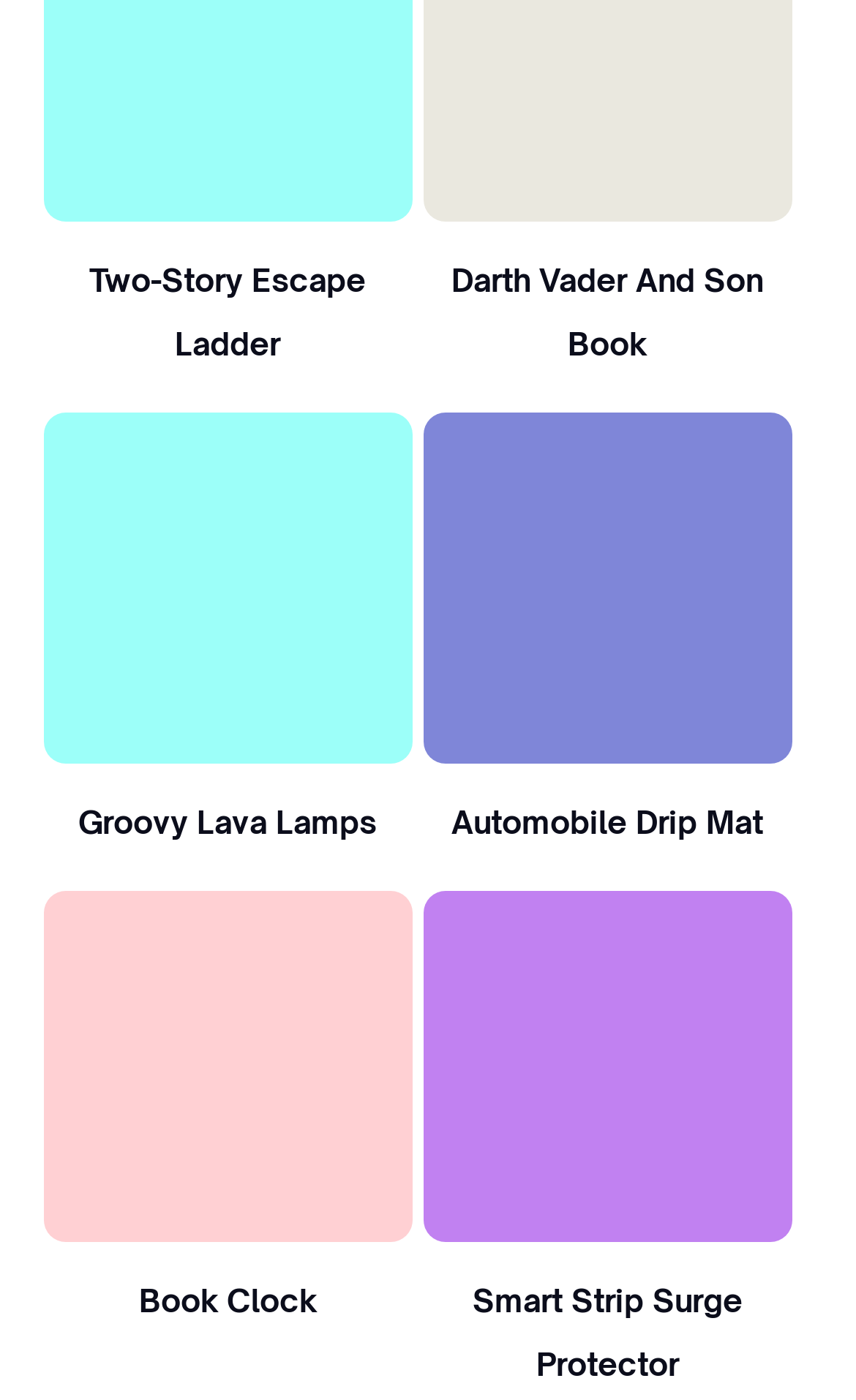Answer the question below in one word or phrase:
How many 'show me this!' links are on the page?

4